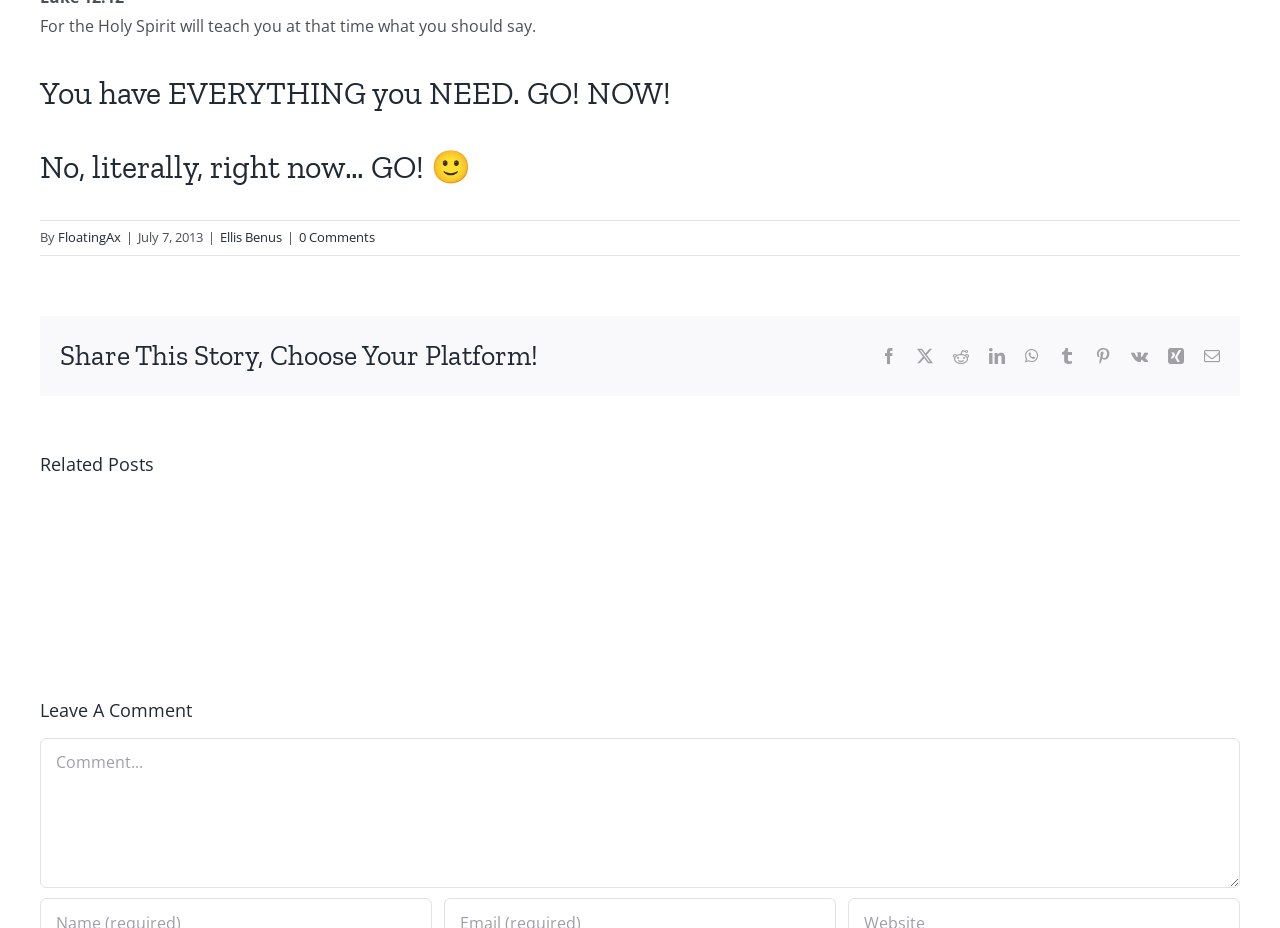Provide the bounding box coordinates, formatted as (top-left x, top-left y, bottom-right x, bottom-right y), with all values being floating point numbers between 0 and 1. Identify the bounding box of the UI element that matches the description: parent_node: Comment name="comment" placeholder="Comment..."

[0.031, 0.795, 0.969, 0.957]